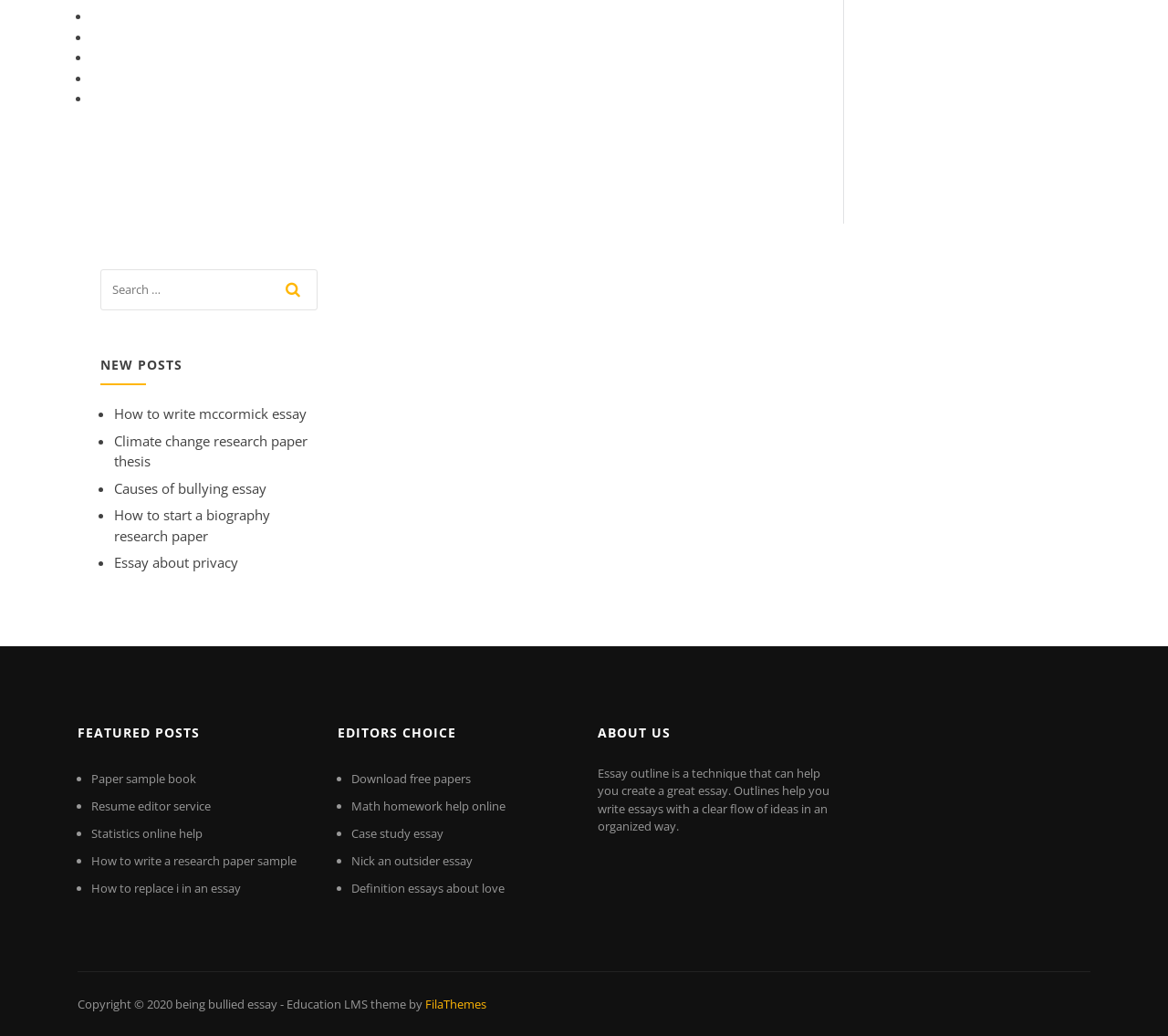How many list markers are on the webpage?
From the image, respond with a single word or phrase.

15